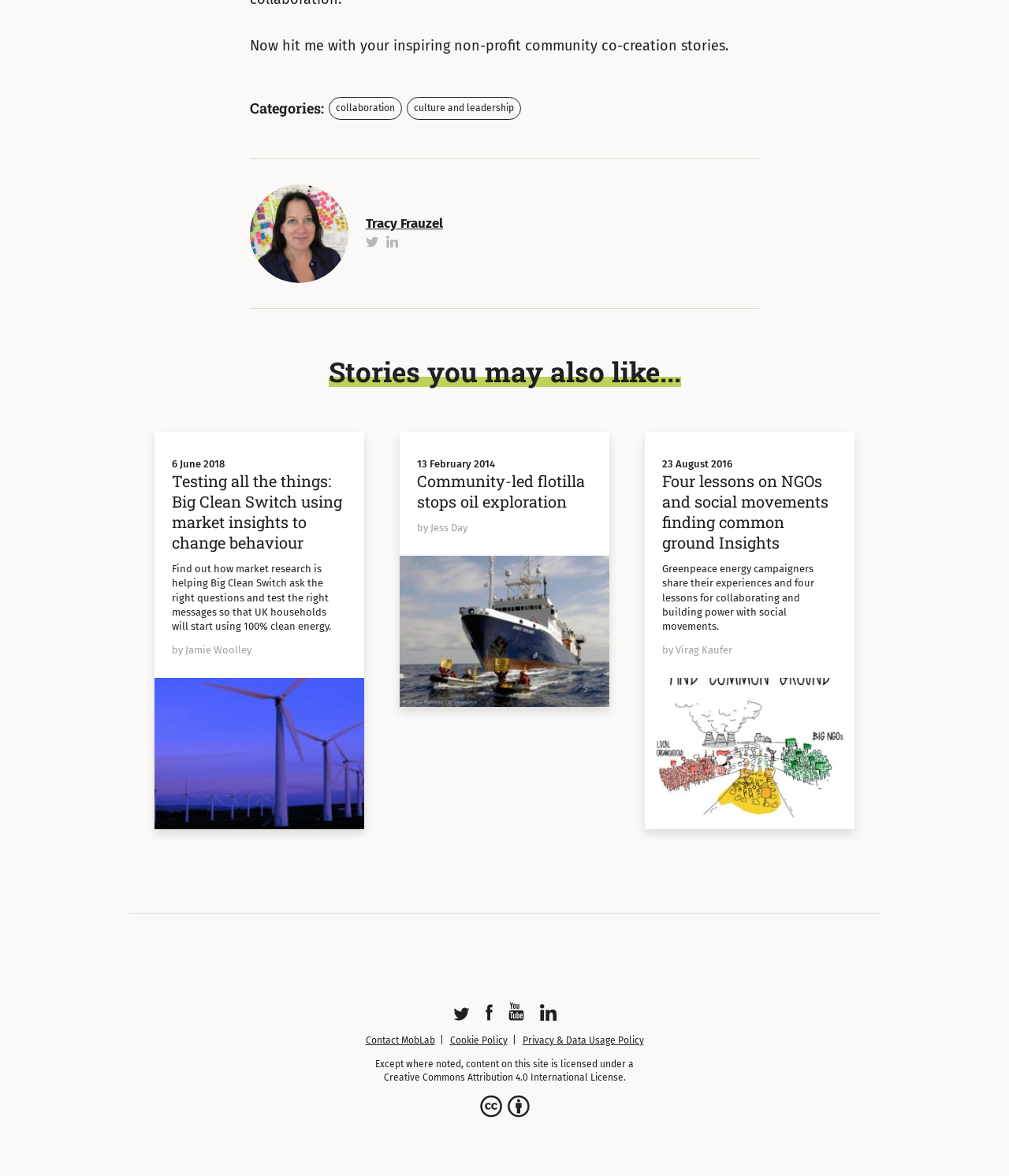Could you indicate the bounding box coordinates of the region to click in order to complete this instruction: "View the article 'Four lessons on NGOs and social movements finding common ground Insights'".

[0.656, 0.389, 0.827, 0.539]